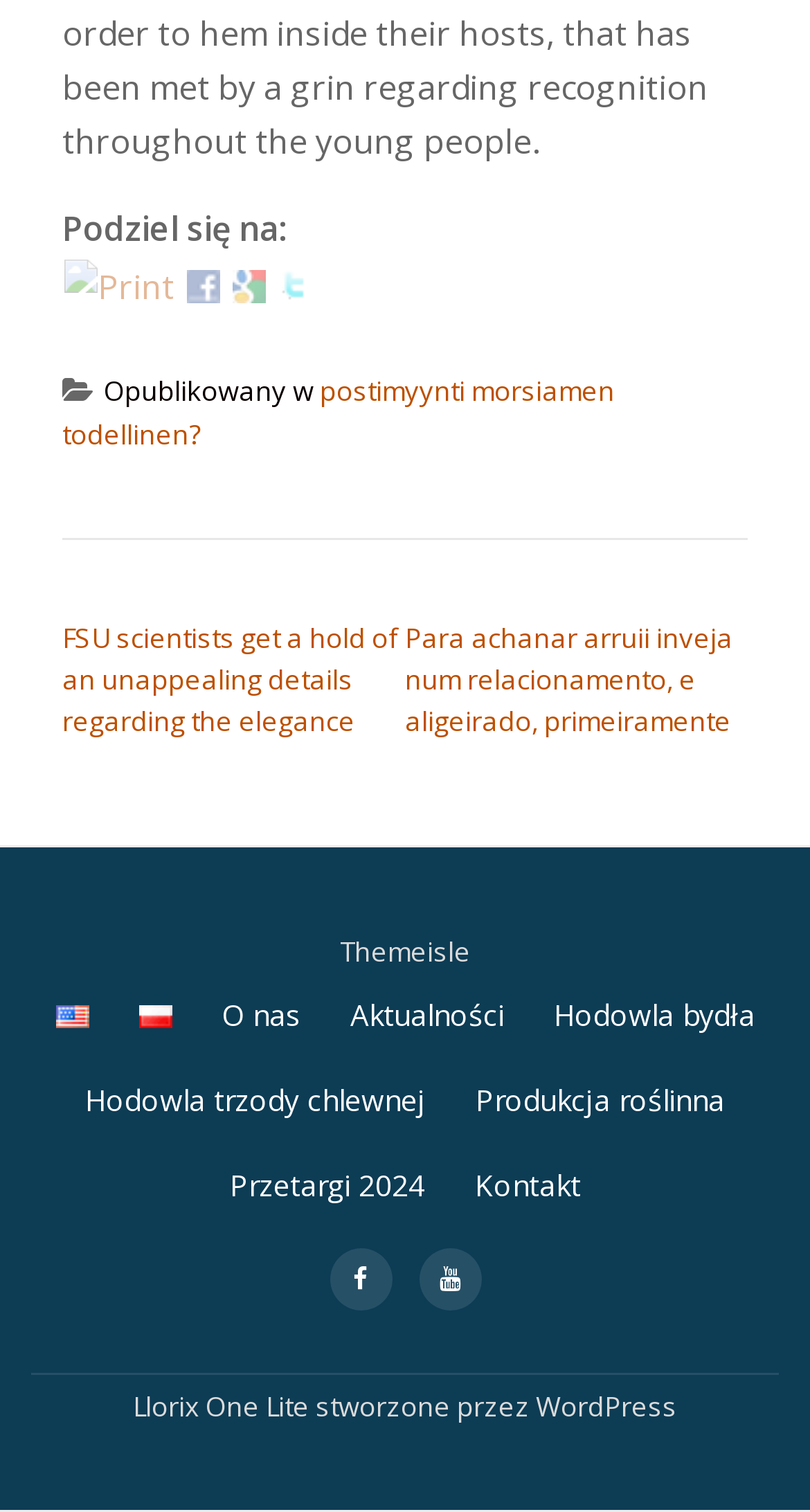What is the name of the website's theme?
Please use the image to provide an in-depth answer to the question.

The webpage's footer section contains a link to the theme's name, 'Llorix One Lite', which suggests that it is a WordPress theme.